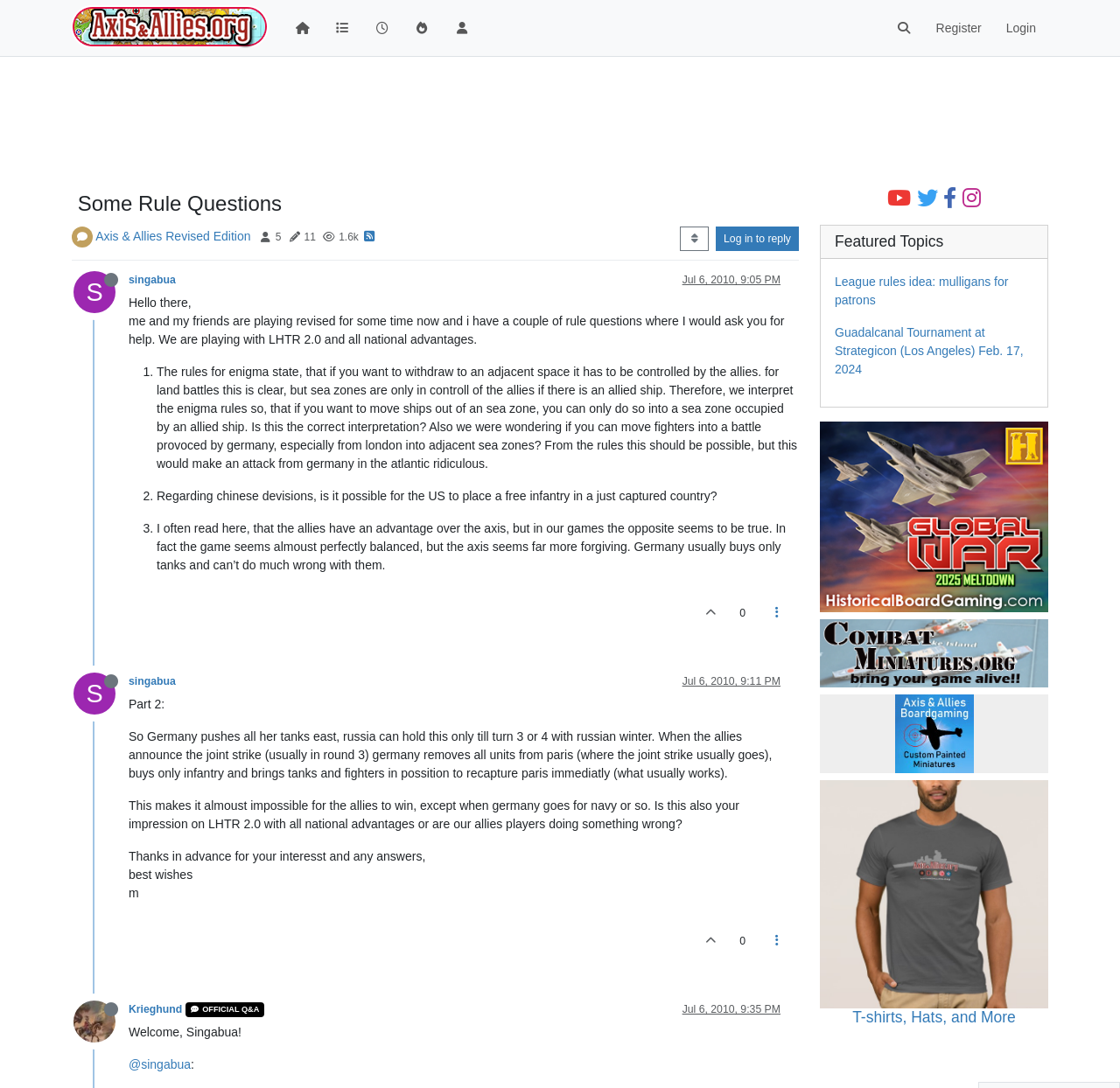What is the date of the last post? Examine the screenshot and reply using just one word or a brief phrase.

Jul 6, 2010, 9:35 PM